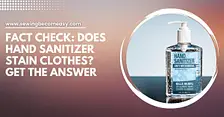Provide your answer in a single word or phrase: 
What is the background of the image?

Soft gradient